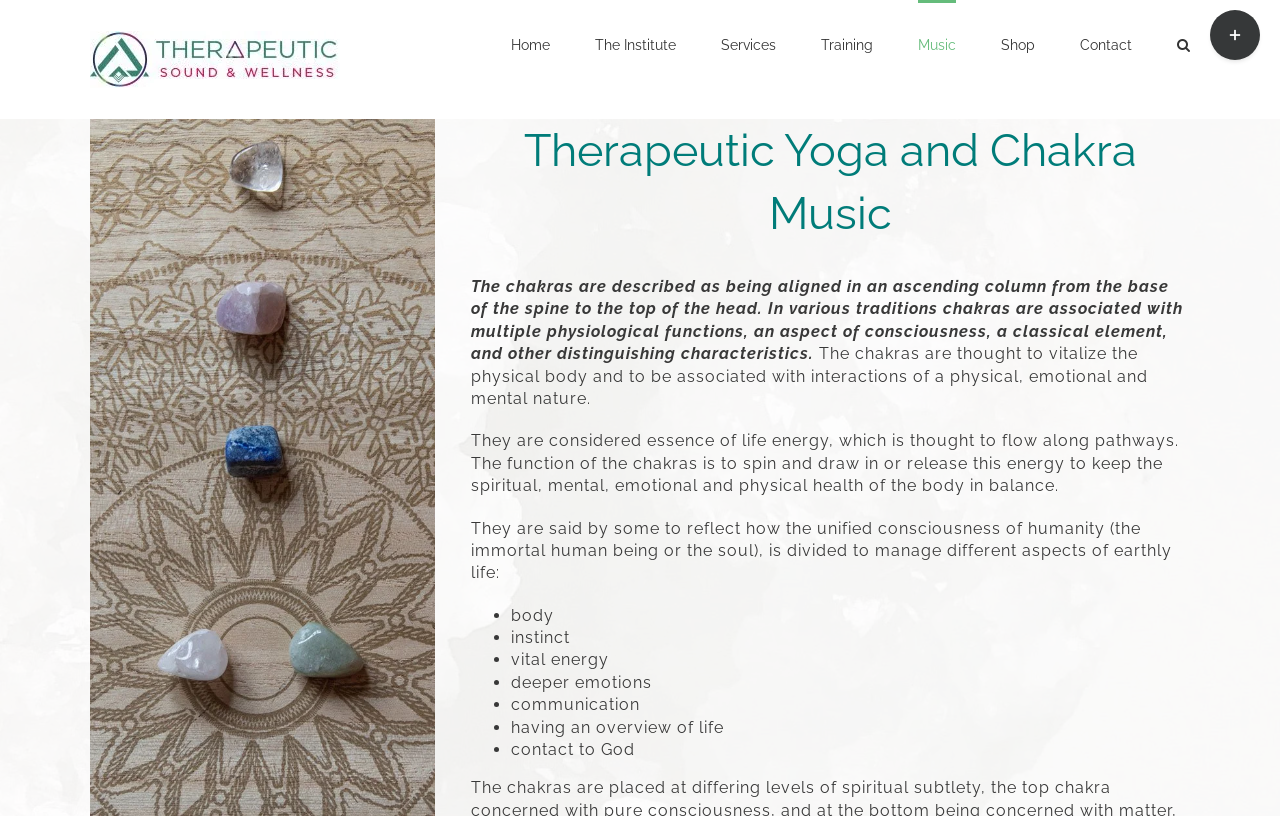Please identify the coordinates of the bounding box that should be clicked to fulfill this instruction: "Search for something".

[0.92, 0.0, 0.93, 0.105]